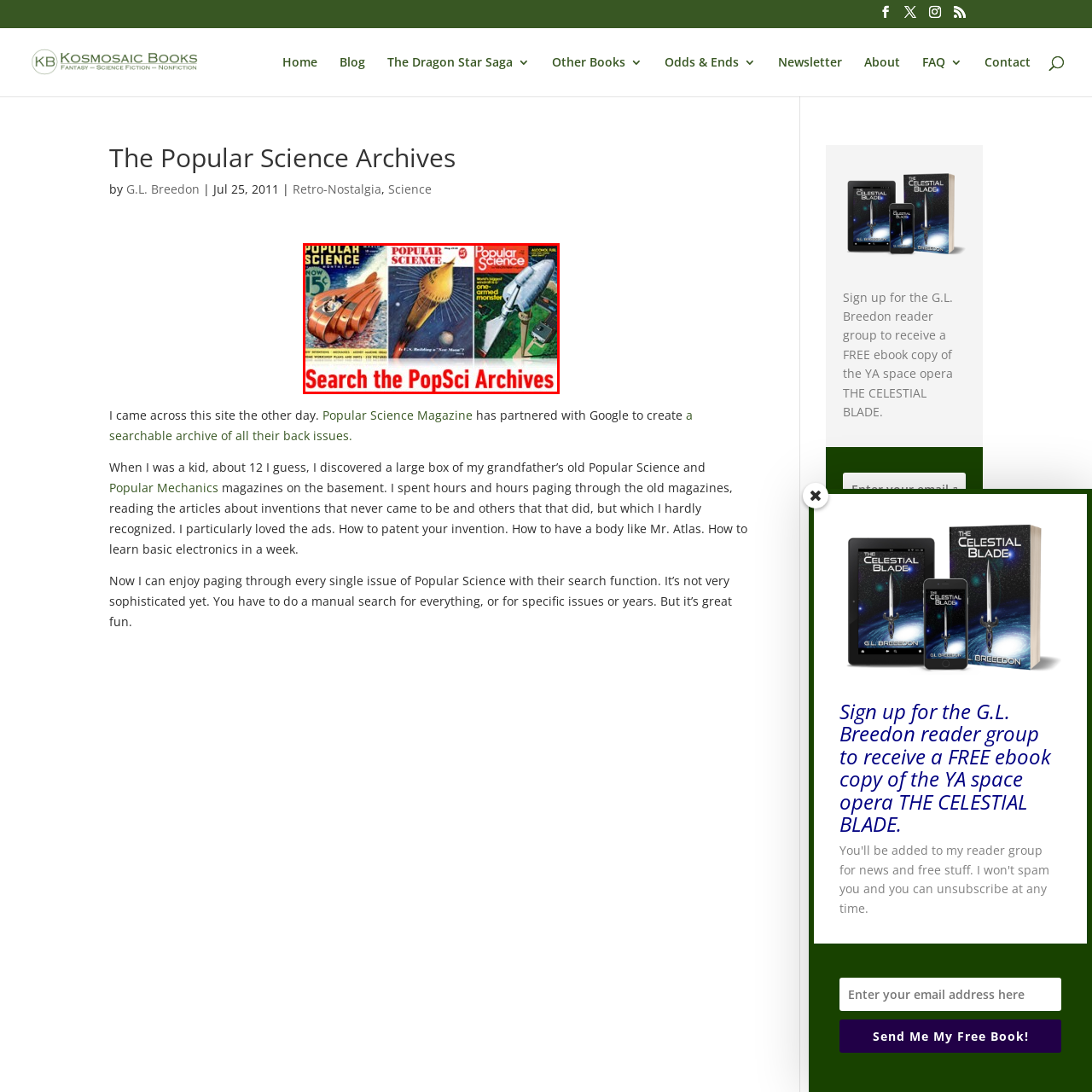Inspect the image surrounded by the red border and give a one-word or phrase answer to the question:
How many covers are featured in the image?

Three